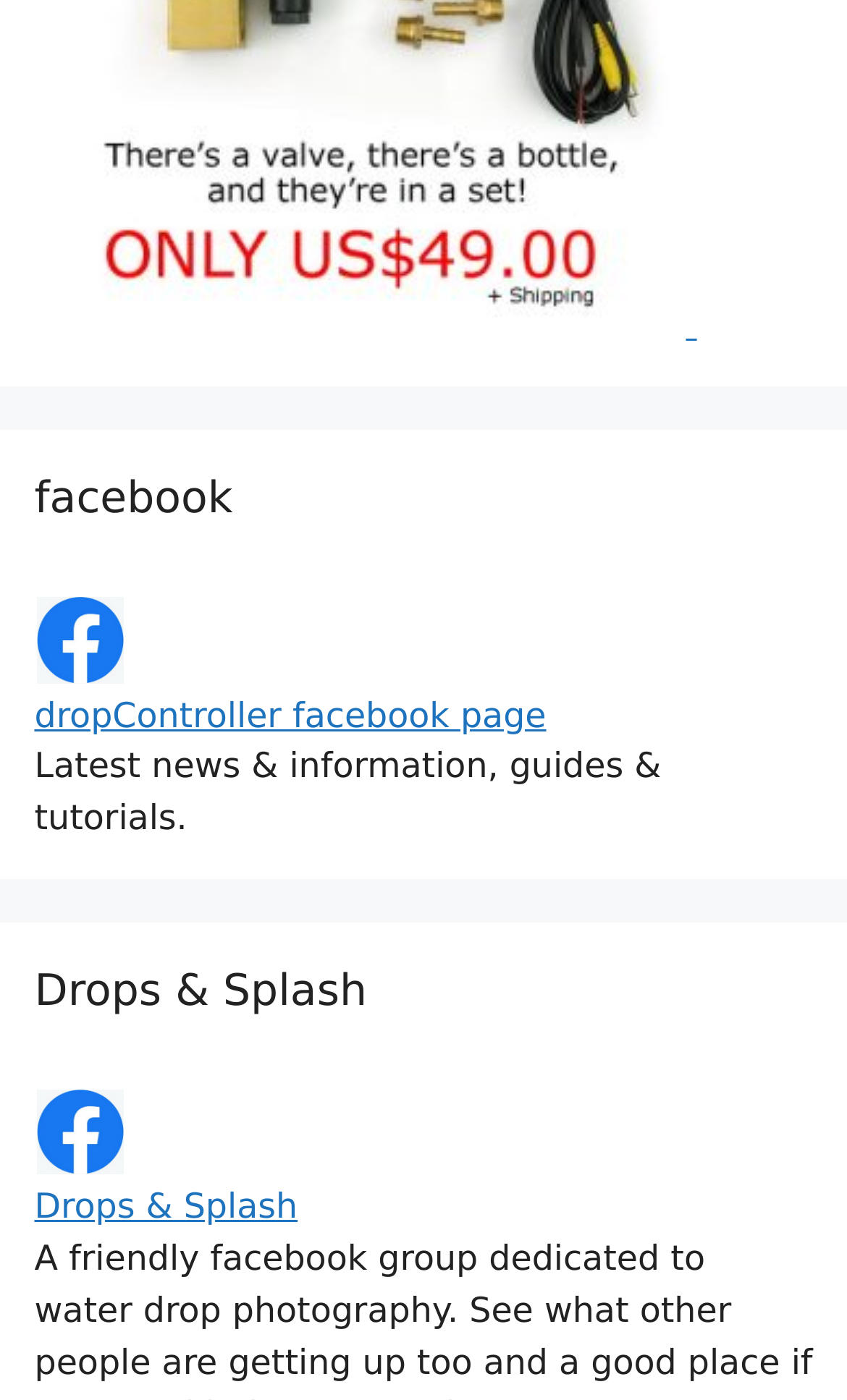What social media platform is linked on this webpage?
Look at the webpage screenshot and answer the question with a detailed explanation.

The question can be answered by looking at the link element with the text 'facebook' and the image element with no text, which suggests that the webpage is linking to the Facebook social media platform.